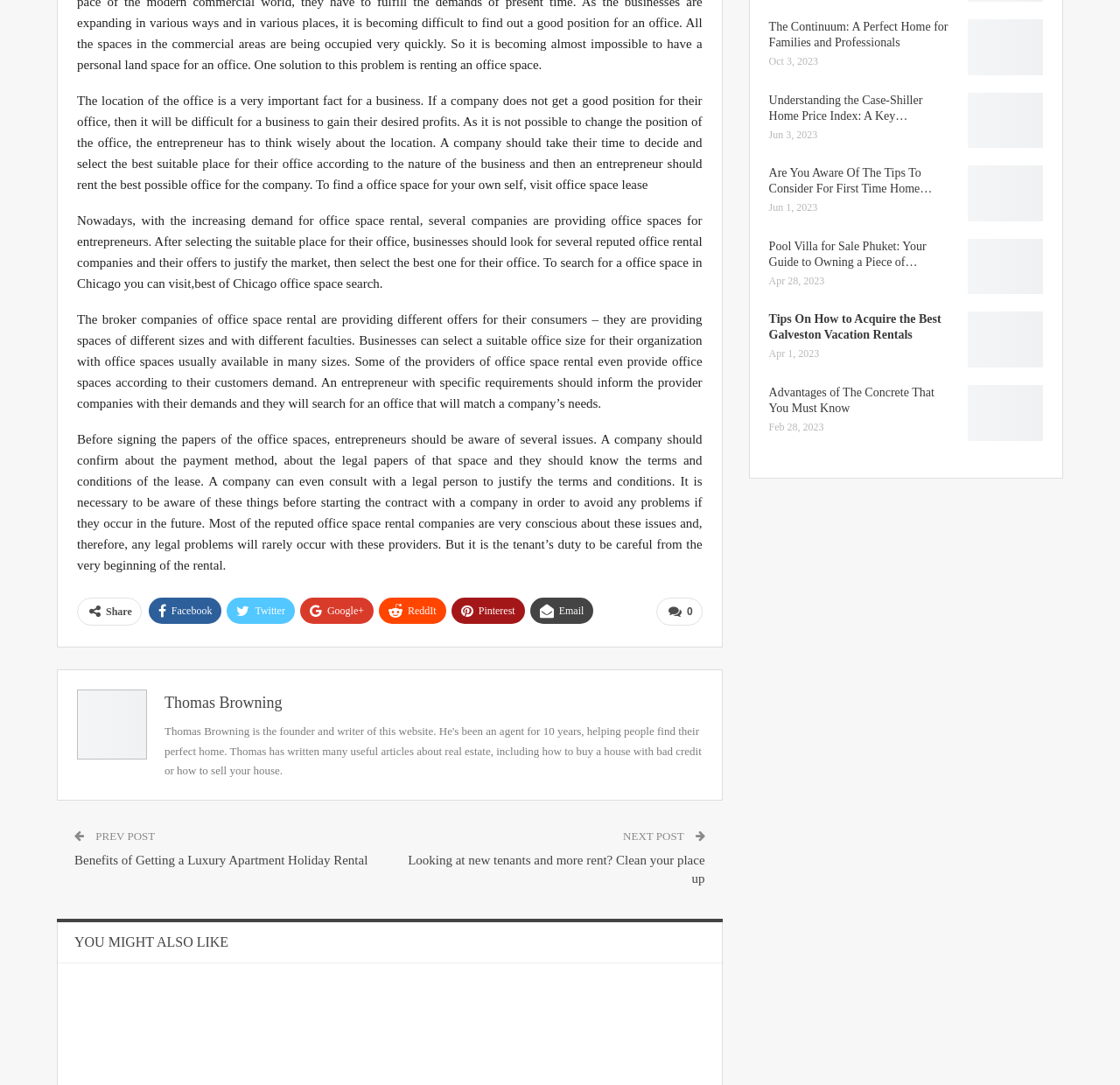Determine the bounding box coordinates for the UI element described. Format the coordinates as (top-left x, top-left y, bottom-right x, bottom-right y) and ensure all values are between 0 and 1. Element description: Thomas Browning

[0.006, 0.577, 0.1, 0.591]